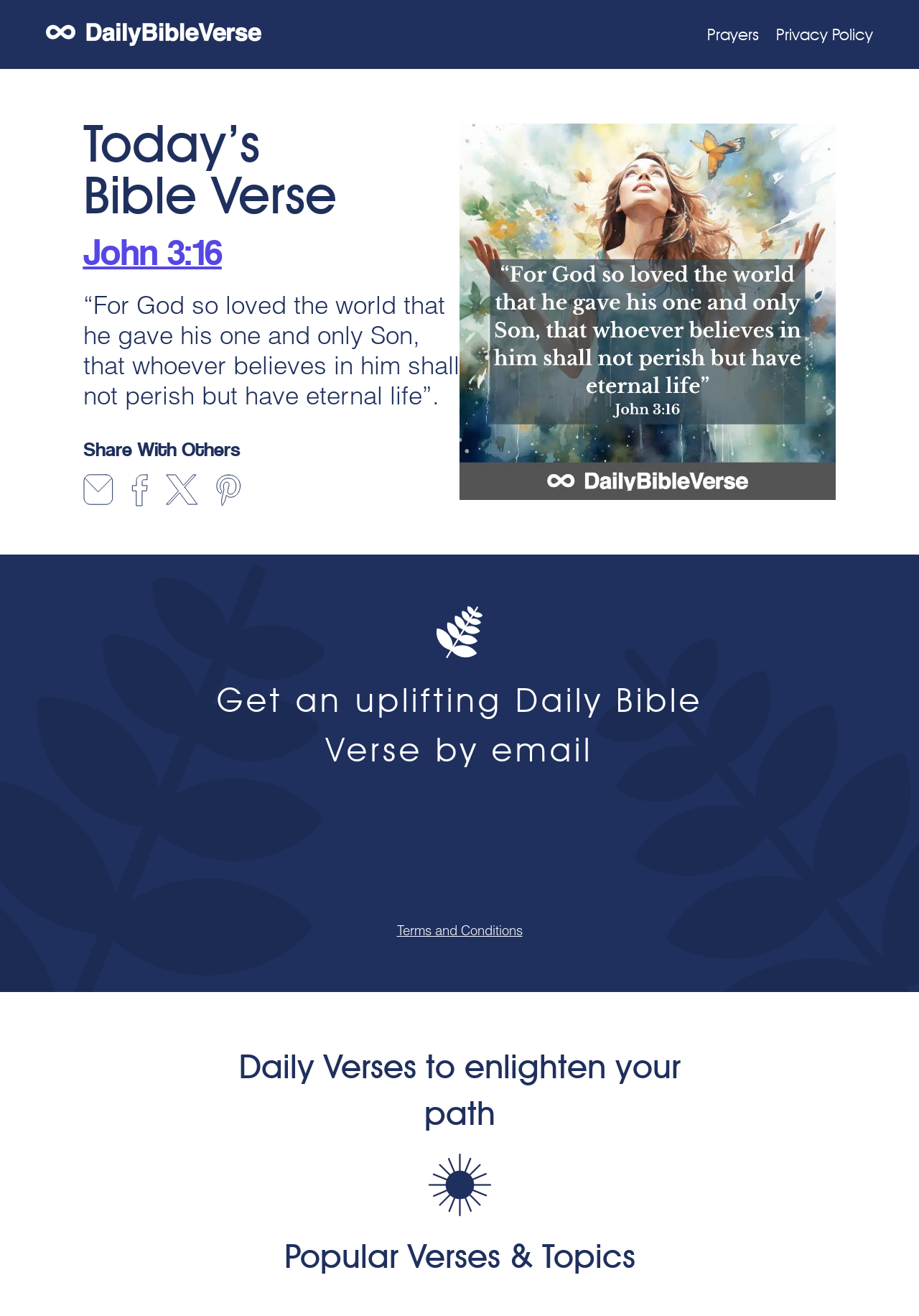From the element description: "Privacy Policy", extract the bounding box coordinates of the UI element. The coordinates should be expressed as four float numbers between 0 and 1, in the order [left, top, right, bottom].

[0.845, 0.017, 0.95, 0.035]